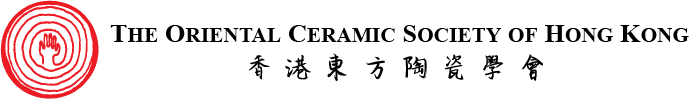What type of events does the society organize?
Using the image provided, answer with just one word or phrase.

Exhibitions, lectures, and events